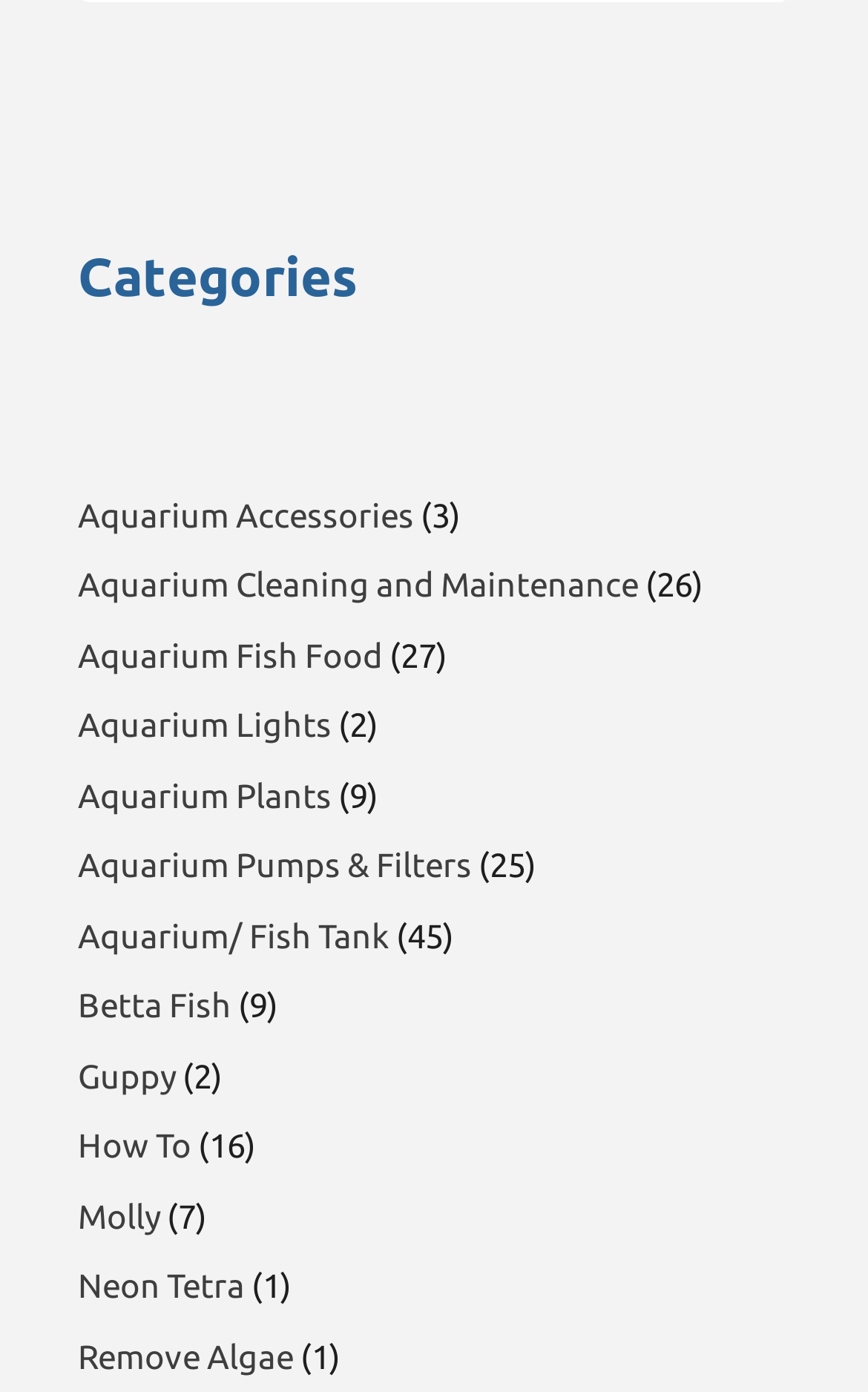Is there a category related to aquarium maintenance?
Give a one-word or short-phrase answer derived from the screenshot.

Yes